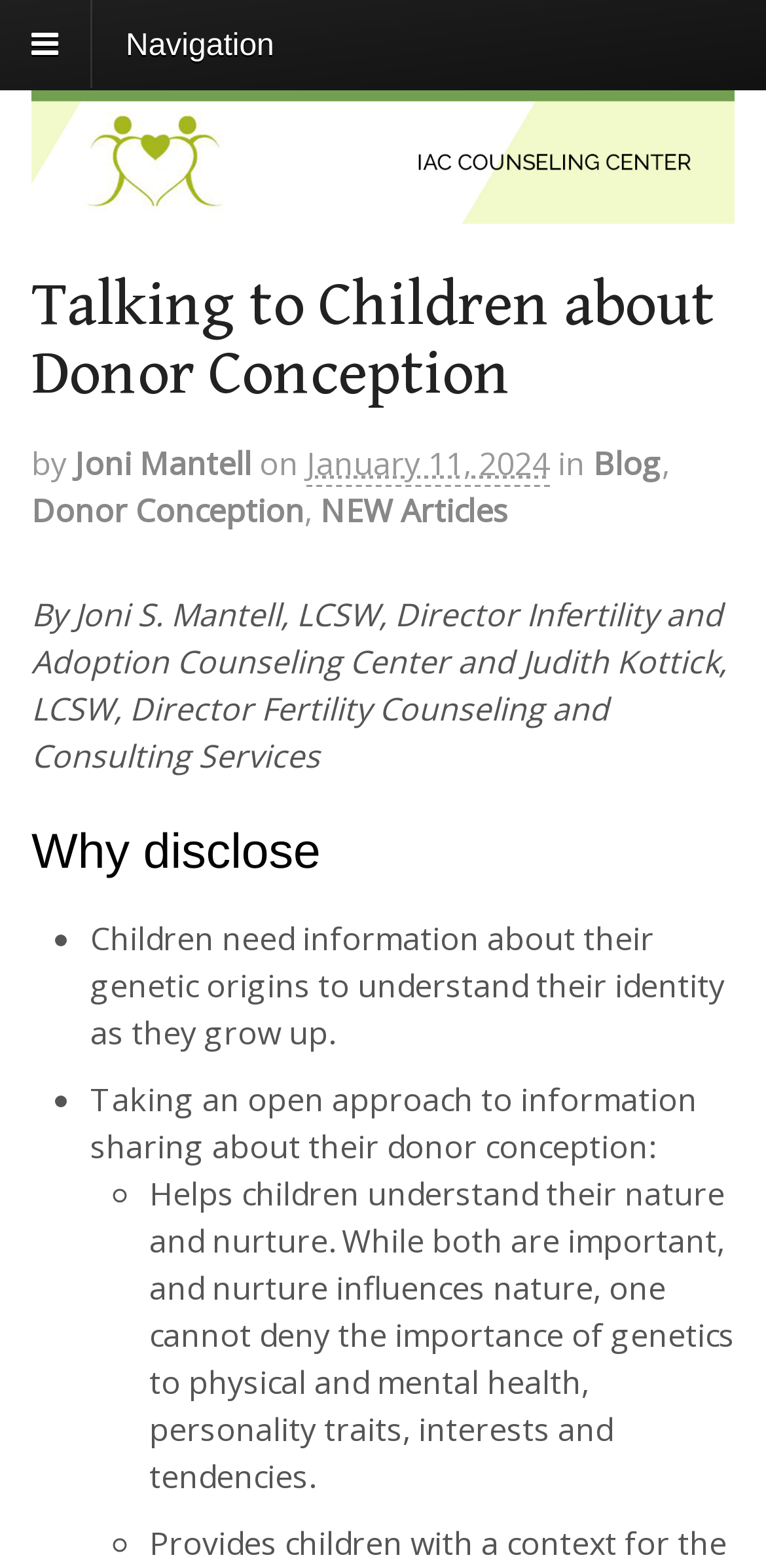Who wrote the article?
Please give a detailed and thorough answer to the question, covering all relevant points.

The author of the article is mentioned in the webpage as 'by Joni Mantell' which is located below the header 'Talking to Children about Donor Conception'.